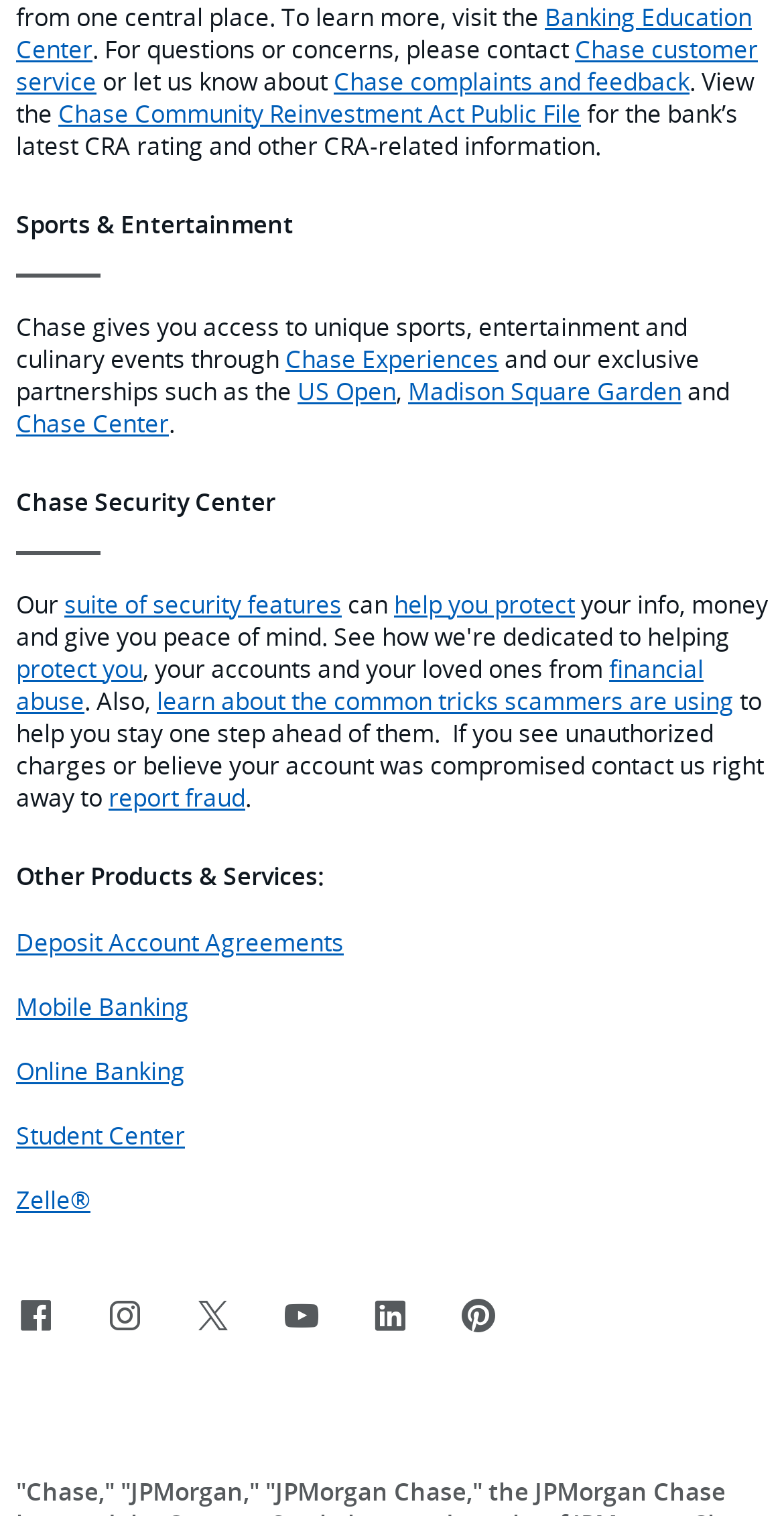Indicate the bounding box coordinates of the clickable region to achieve the following instruction: "Open Chase on Facebook."

[0.021, 0.854, 0.072, 0.884]